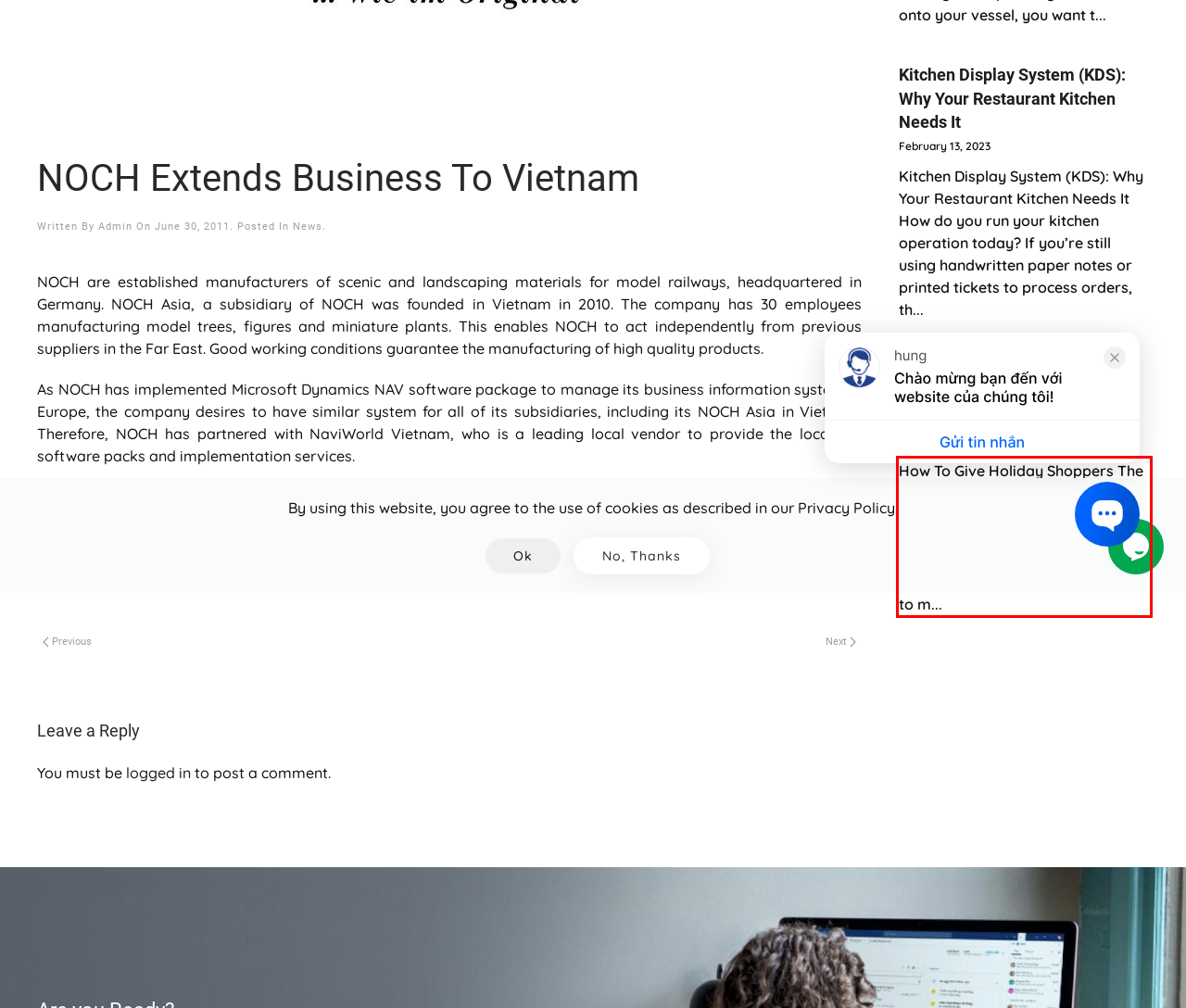Using OCR, extract the text content found within the red bounding box in the given webpage screenshot.

How To Give Holiday Shoppers The Most Satisfying E-Commerce Experience Even if more consumers will venture to stores this holiday season compared to last year, online purchases are still expected to m...